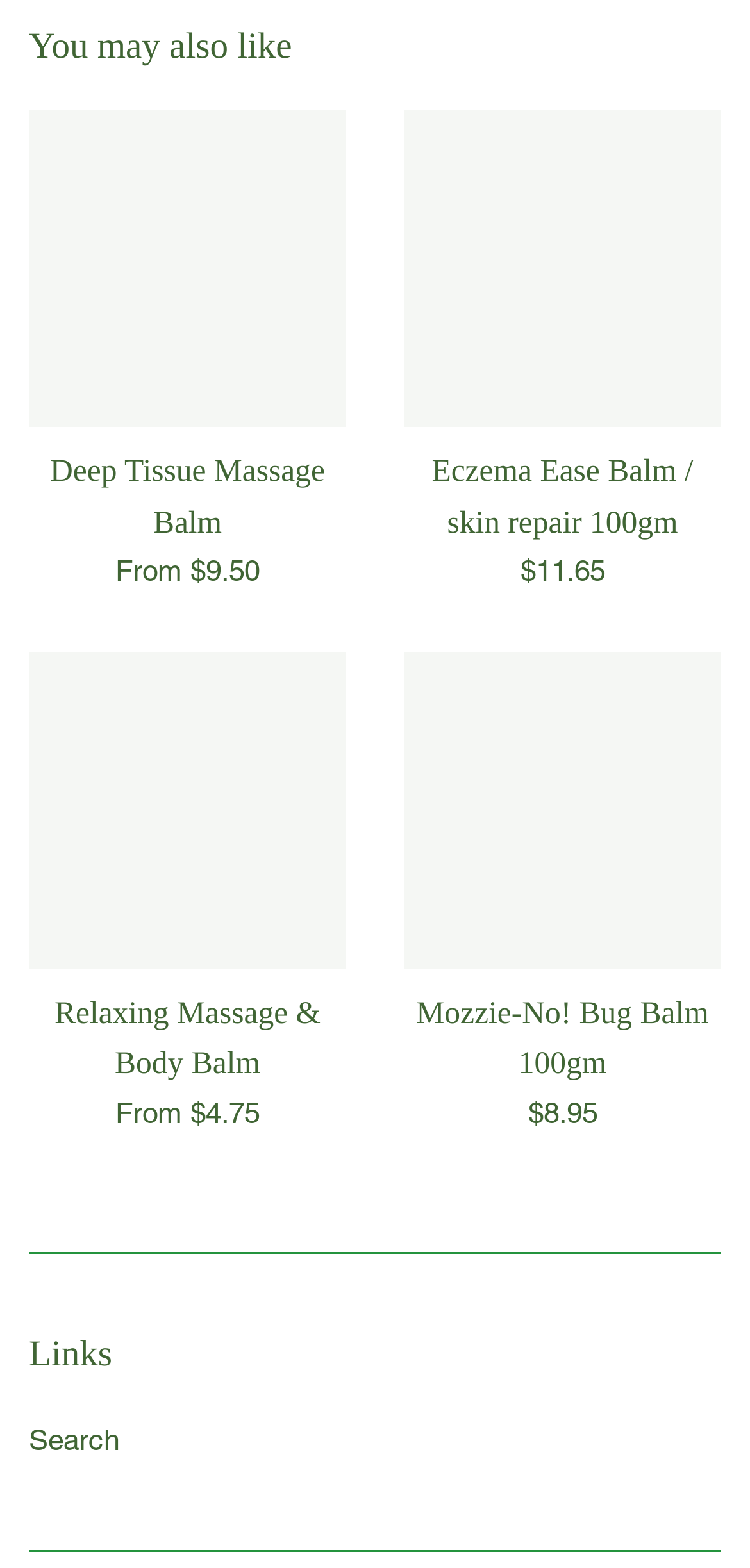How many products are listed under 'You may also like'?
Answer the question with a single word or phrase derived from the image.

4